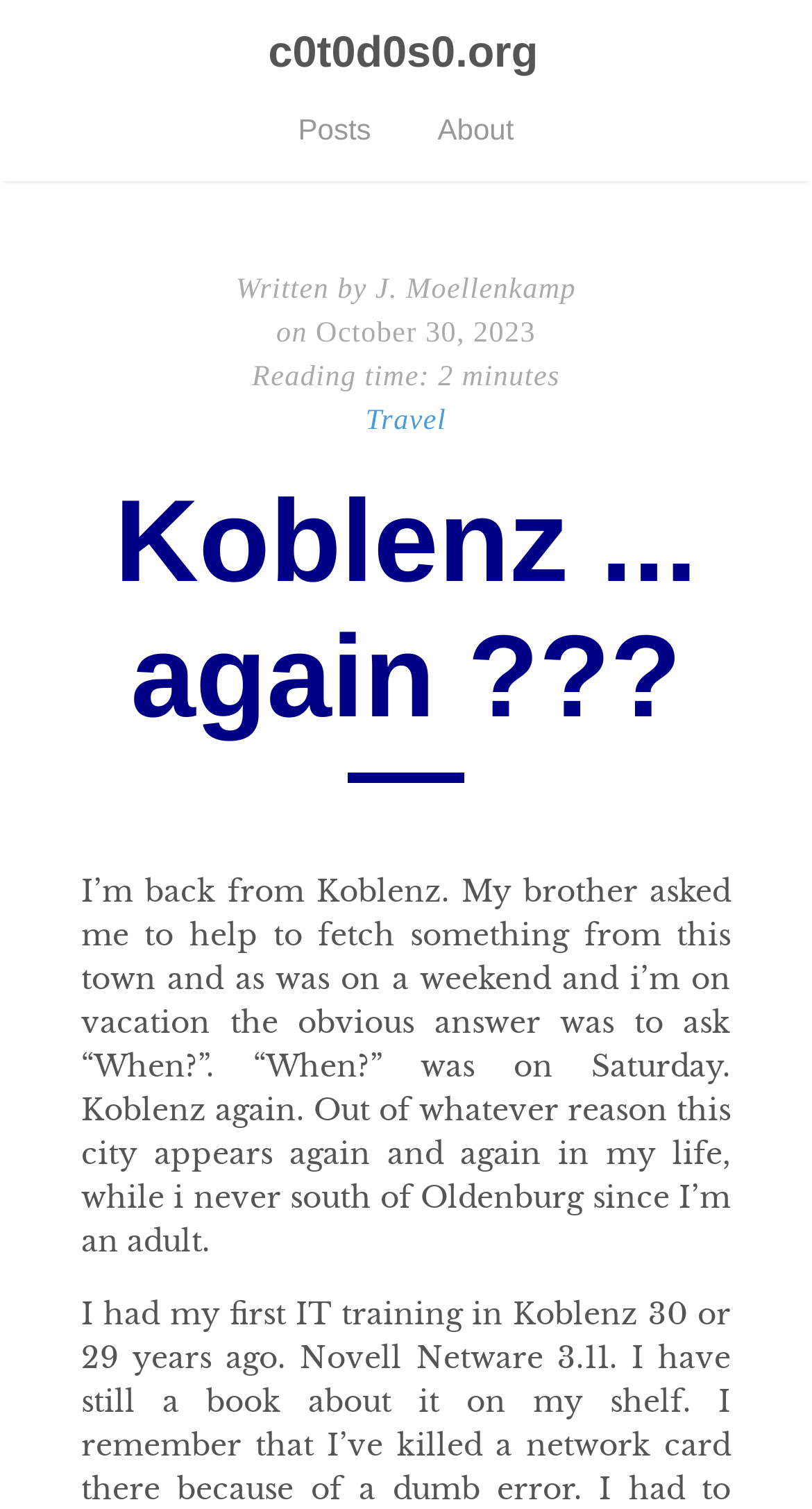Respond to the following question using a concise word or phrase: 
How many links are in the top navigation bar?

2